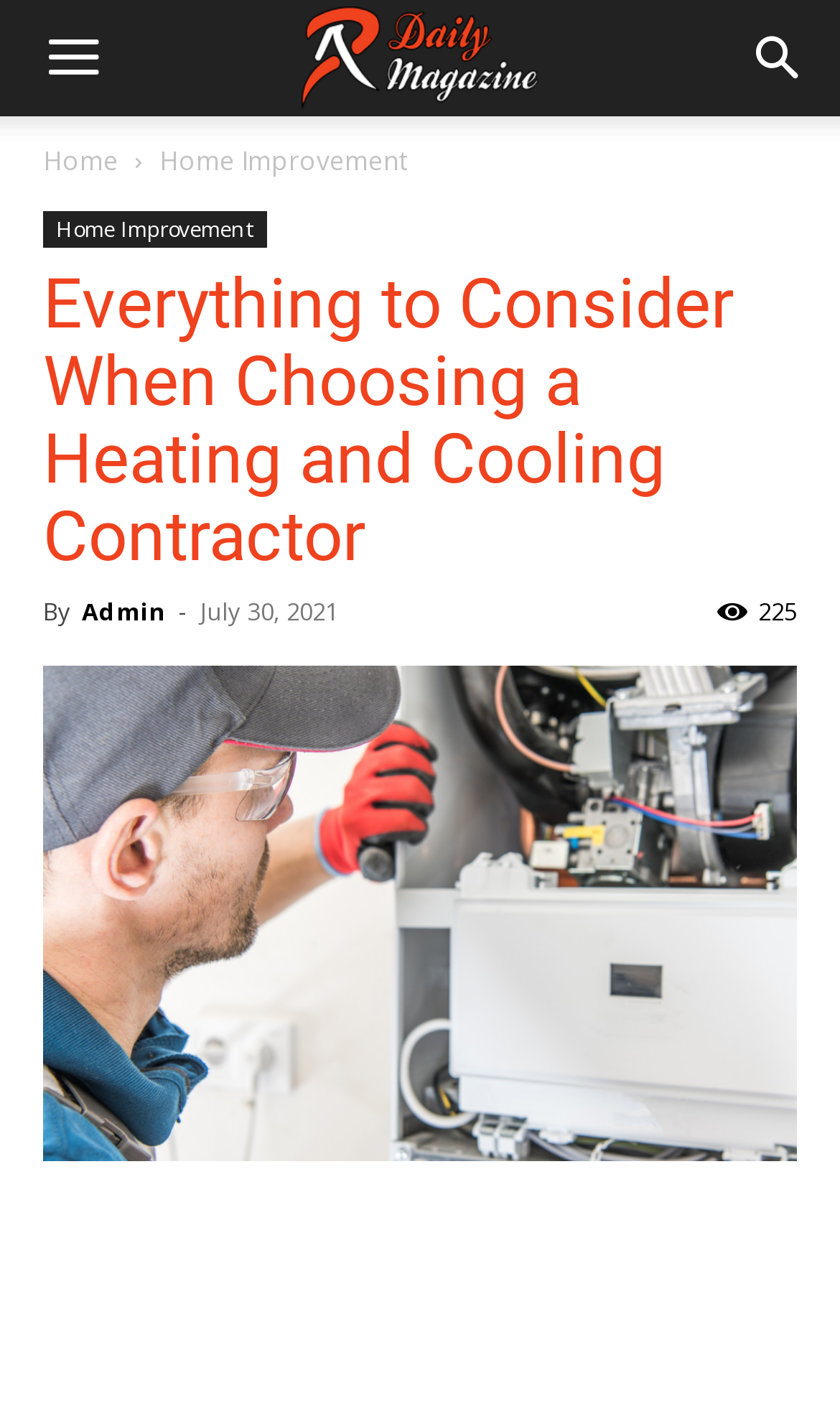Extract the bounding box coordinates for the UI element described as: "aria-label="Search"".

[0.856, 0.0, 1.0, 0.083]